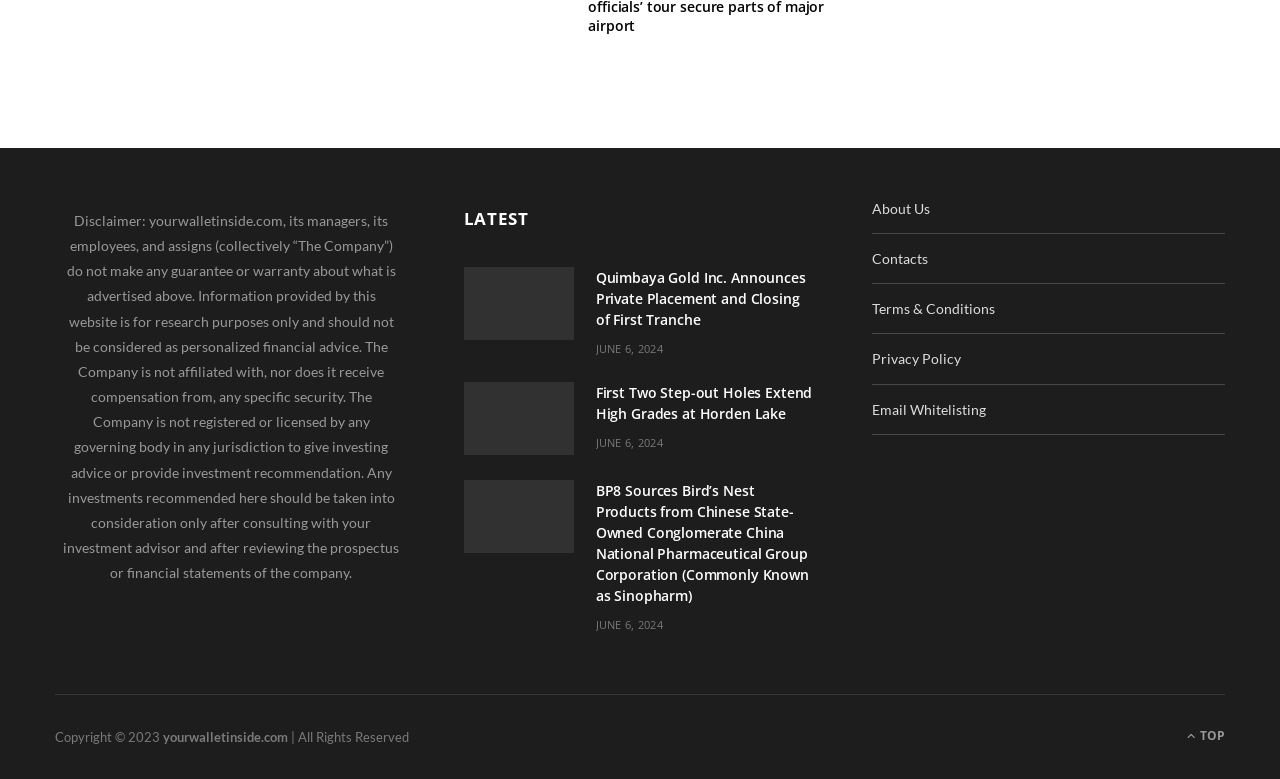How many news articles are listed?
Give a single word or phrase as your answer by examining the image.

3